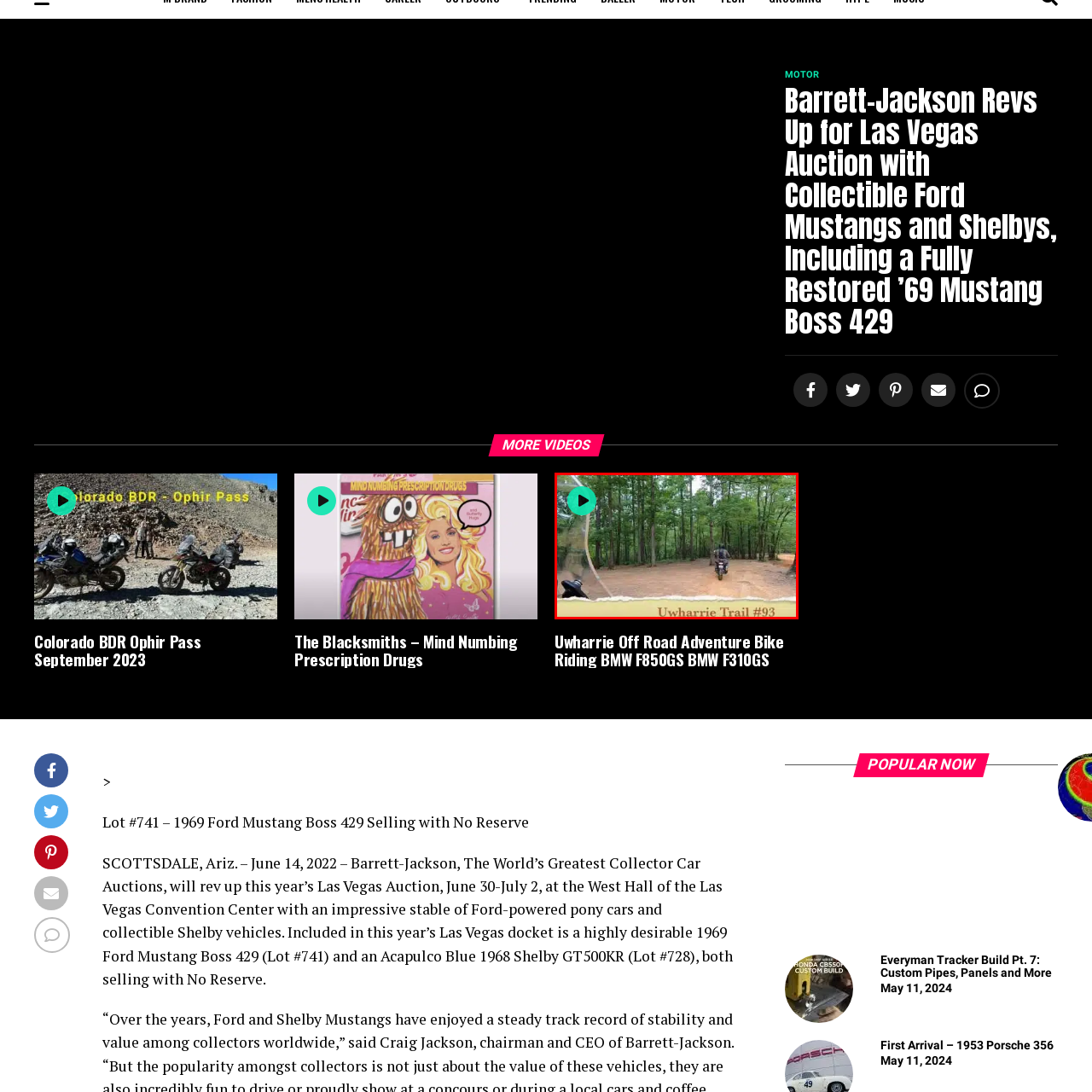Offer a thorough and descriptive summary of the image captured in the red bounding box.

The image captures a scenic view of Uwharrie Trail #93, showcasing a rider on a motorcycle navigating through a serene, wooded area. Lush green trees frame the trail, creating a tranquil backdrop that highlights the beauty of outdoor biking. The trail itself appears to be a mix of dirt and gravel, inviting adventure and exploration. In the foreground, the text clearly labels the trail, while a small play button suggests this might be part of a video or motion content, encouraging viewers to delve deeper into the experience of riding through this picturesque landscape.